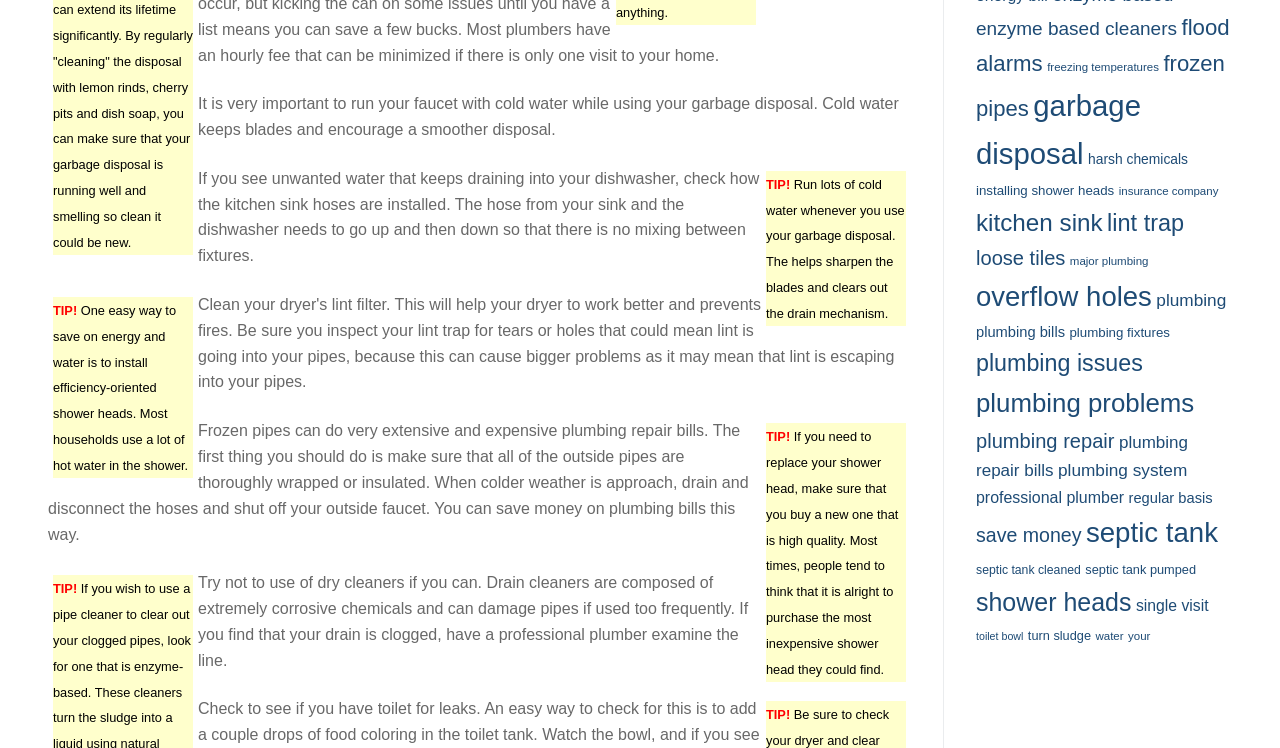How can one save money on plumbing bills?
Can you provide a detailed and comprehensive answer to the question?

The webpage suggests that taking preventive measures, such as wrapping or insulating outside pipes, can help save money on plumbing bills. This is mentioned in the static text element that talks about frozen pipes.